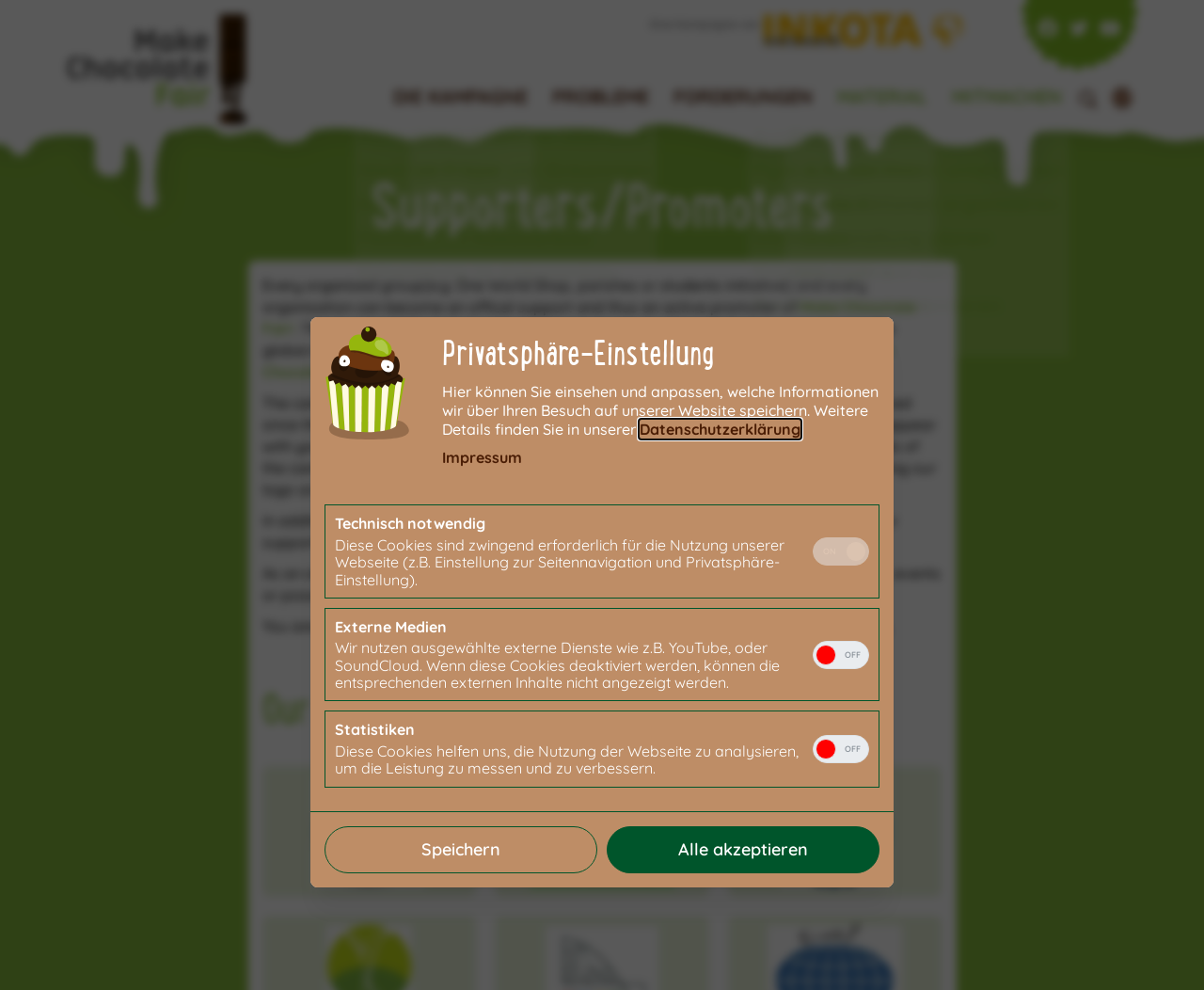Identify the bounding box of the UI element described as follows: "Alle akzeptieren". Provide the coordinates as four float numbers in the range of 0 to 1 [left, top, right, bottom].

[0.504, 0.834, 0.73, 0.882]